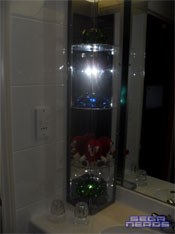What is the purpose of the bathroom design?
Examine the image closely and answer the question with as much detail as possible.

The caption states that the bathroom 'not only caters to fans of Sonic but also provides an engaging and playful atmosphere for guests, blending functionality with whimsical design', implying that the design is intended to appeal to fans of the game series and create a fun atmosphere.